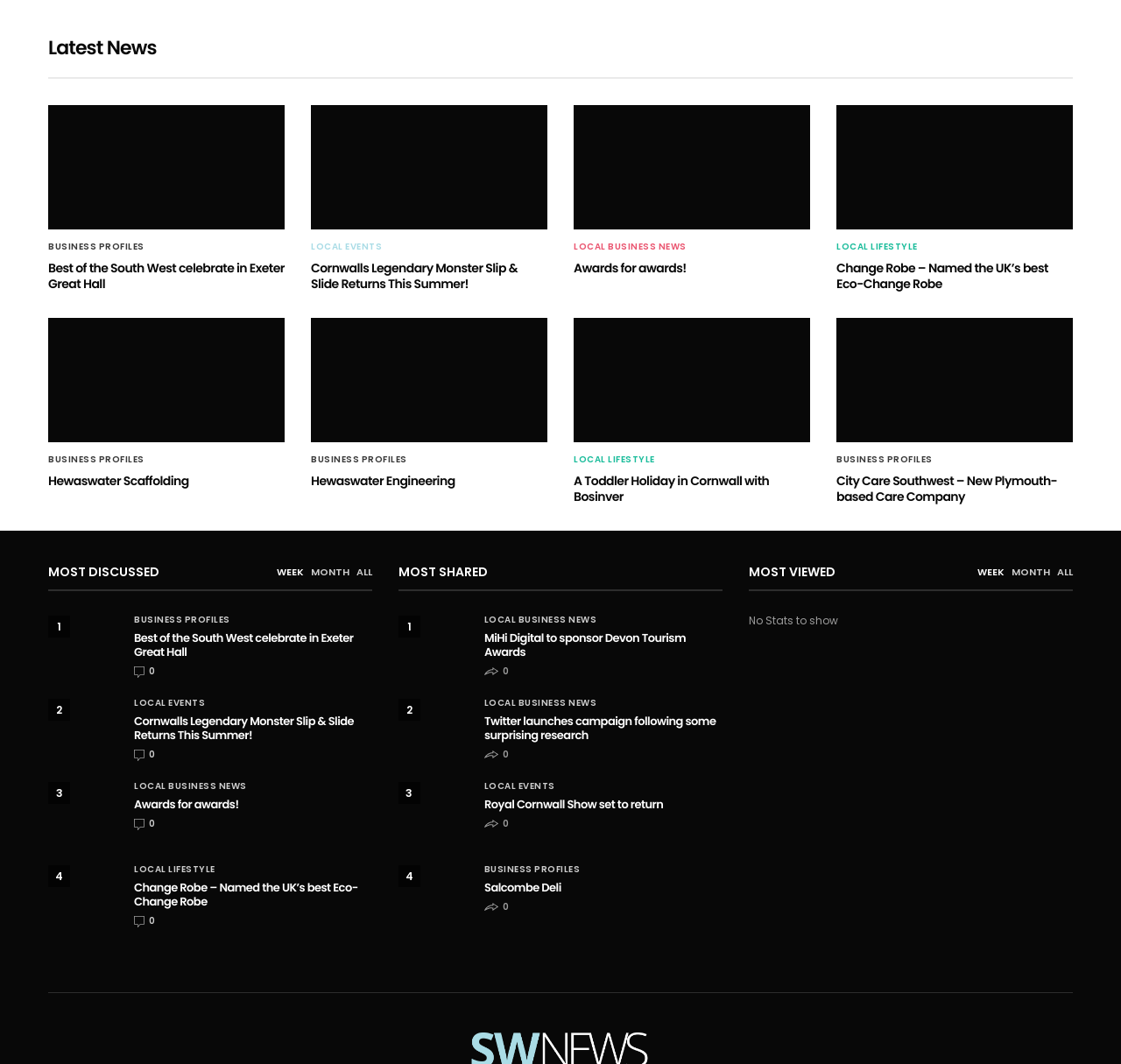Can you specify the bounding box coordinates of the area that needs to be clicked to fulfill the following instruction: "Read about Best of the South West celebrate in Exeter Great Hall"?

[0.043, 0.098, 0.254, 0.215]